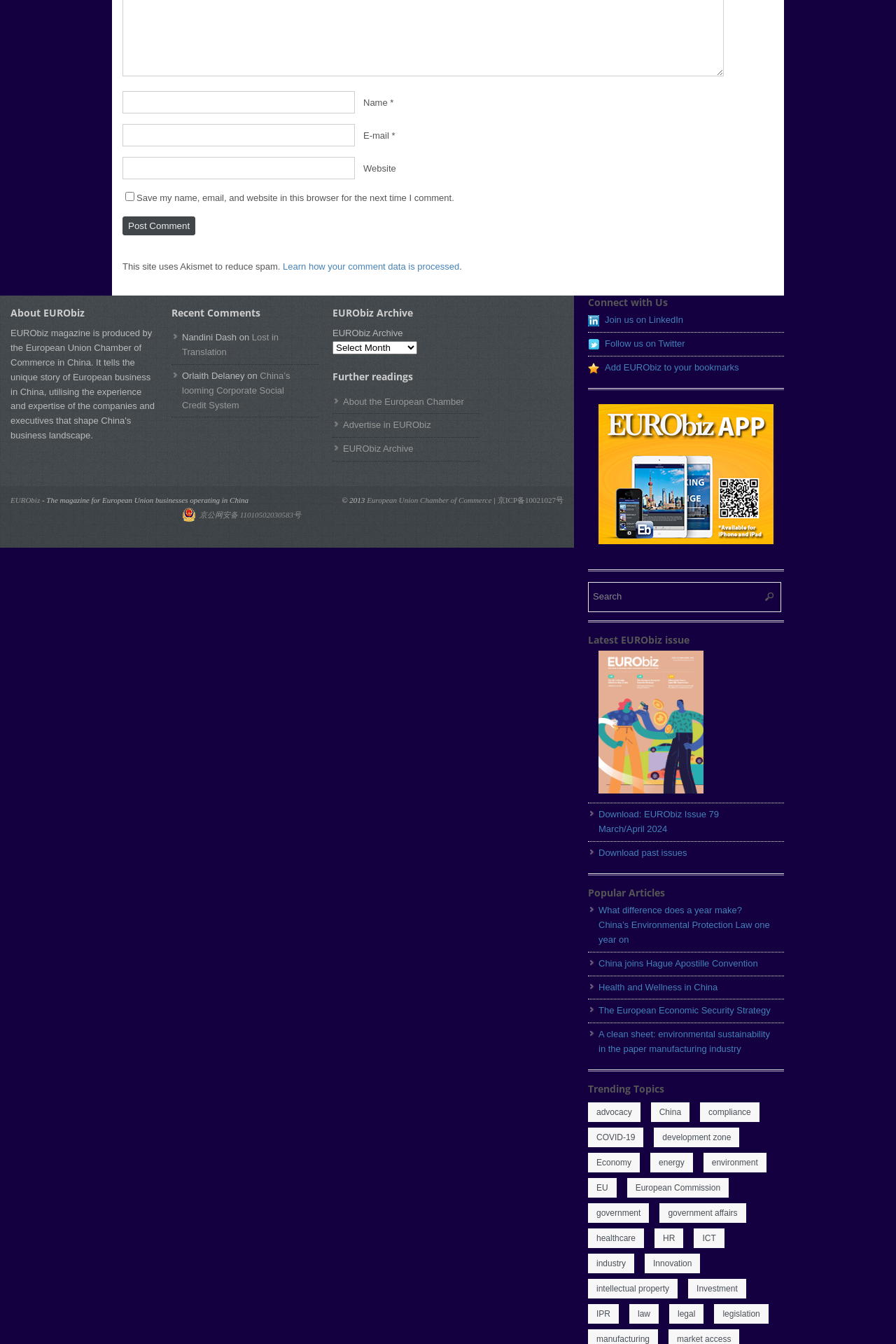Provide a single word or phrase to answer the given question: 
What is the purpose of the checkbox on the webpage?

Save comment data